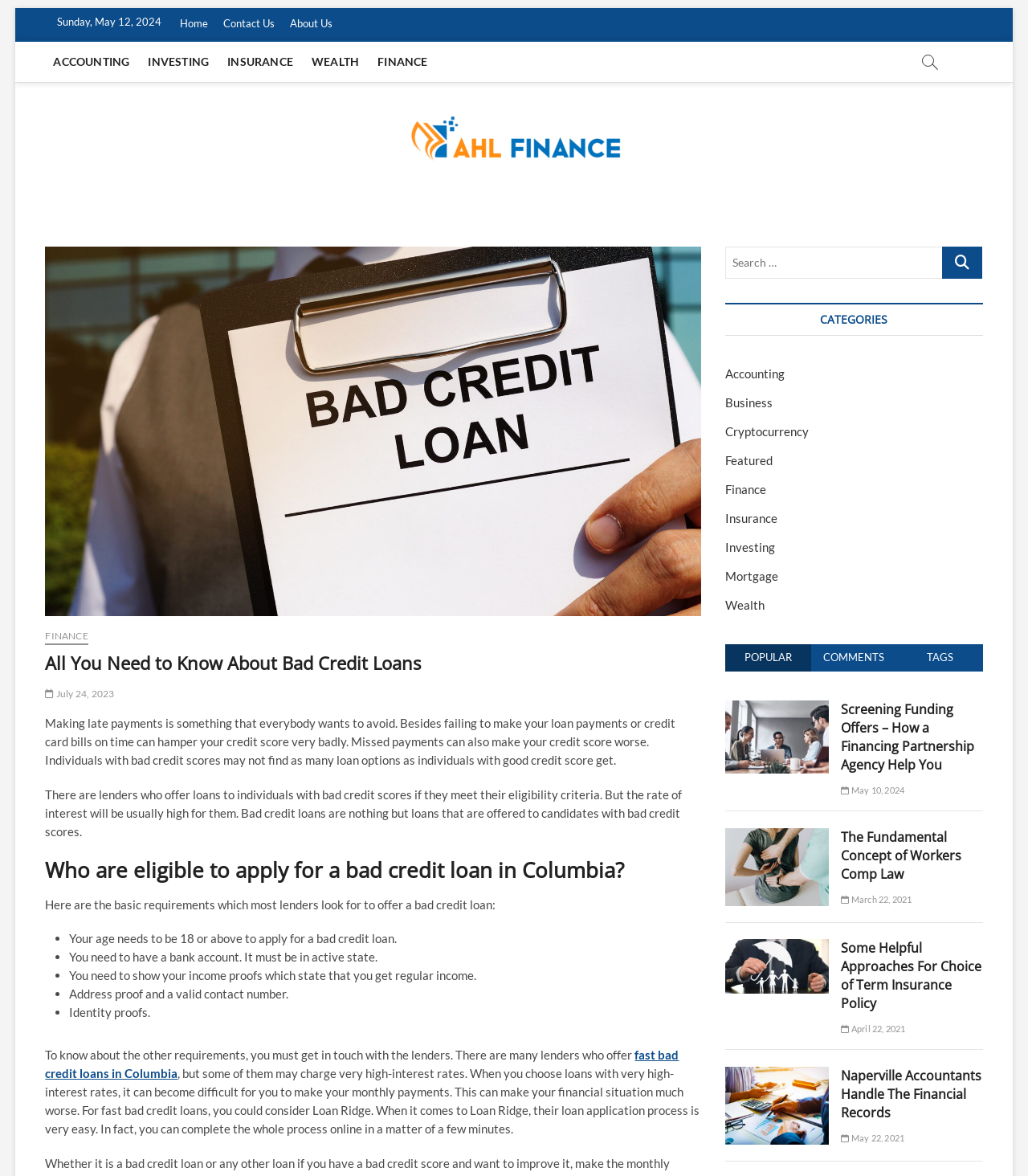Pinpoint the bounding box coordinates of the element you need to click to execute the following instruction: "Read the article about bad credit loans". The bounding box should be represented by four float numbers between 0 and 1, in the format [left, top, right, bottom].

[0.044, 0.608, 0.657, 0.652]